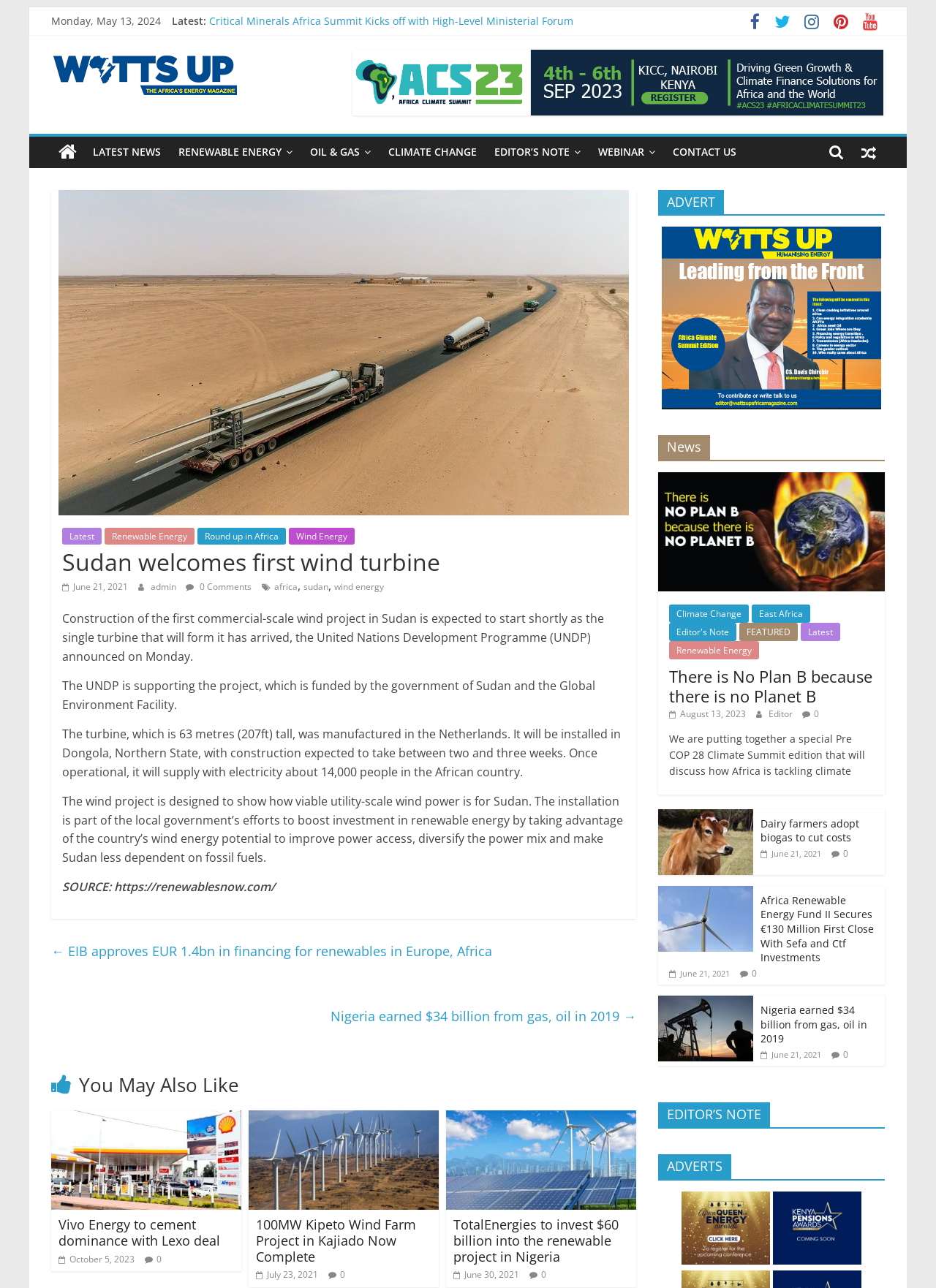Using the provided element description: "title="View a random post"", identify the bounding box coordinates. The coordinates should be four floats between 0 and 1 in the order [left, top, right, bottom].

[0.911, 0.106, 0.945, 0.13]